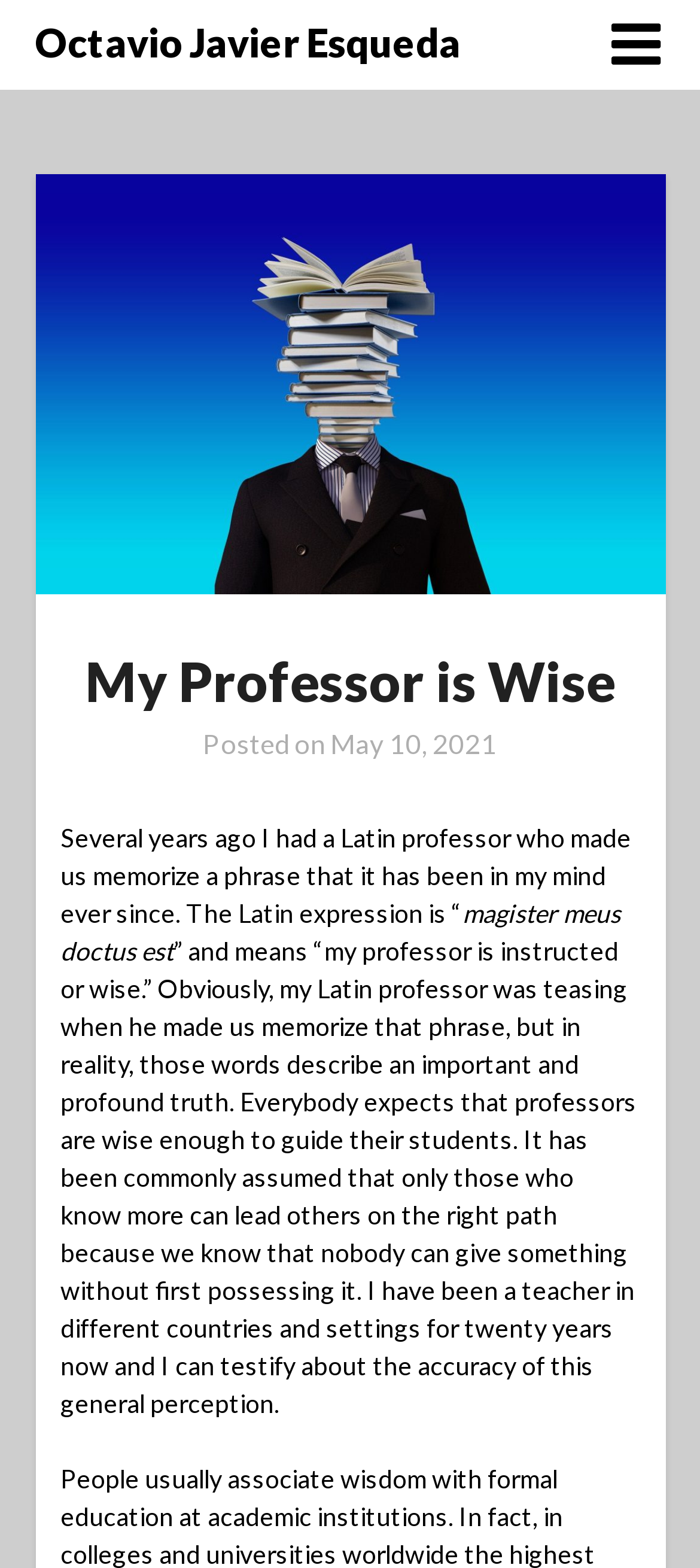What is the author's name?
Utilize the information in the image to give a detailed answer to the question.

The author's name is obtained from the link element with the text 'Octavio Javier Esqueda' at the top of the webpage.